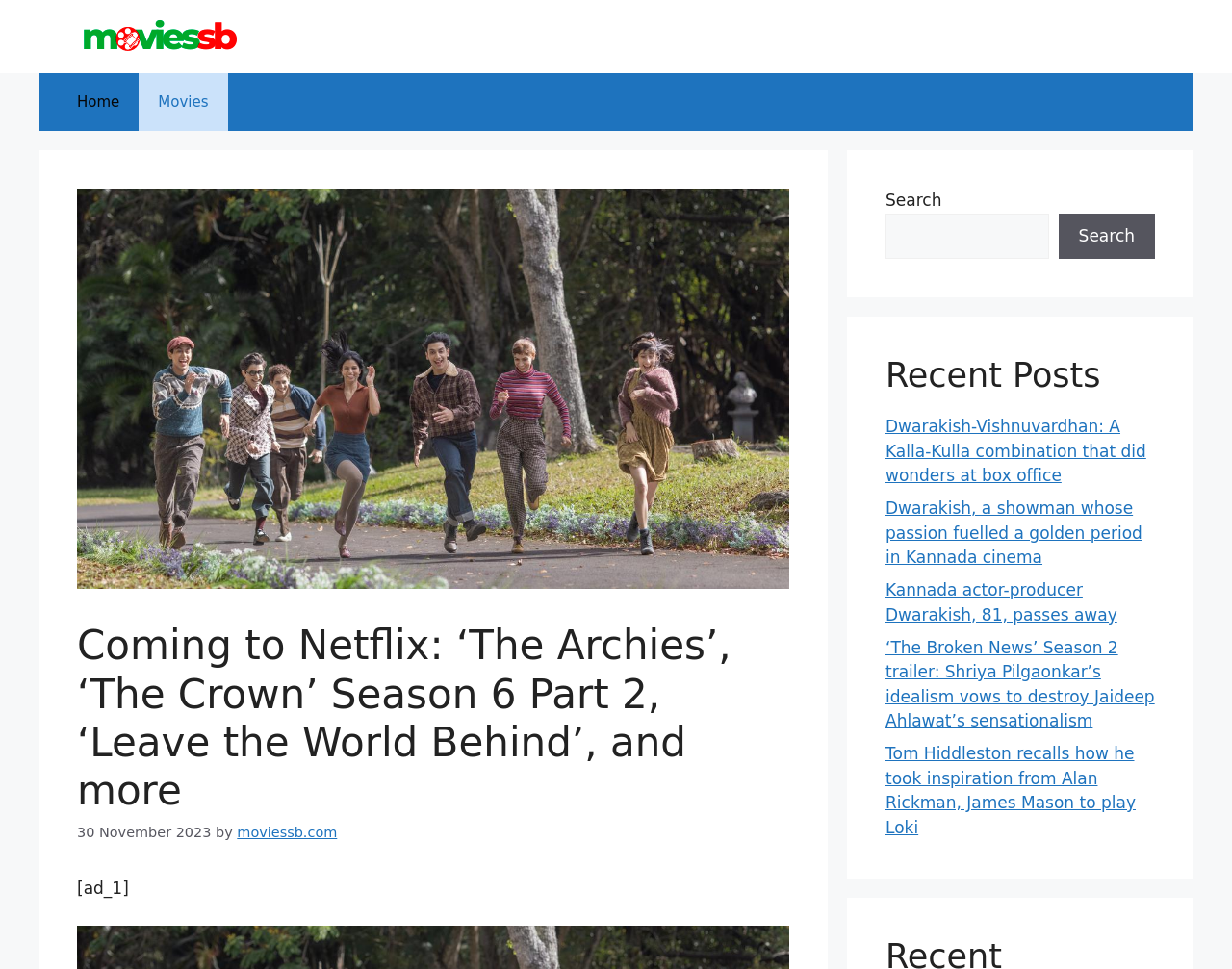Answer the question using only a single word or phrase: 
What is the purpose of the search box?

To search